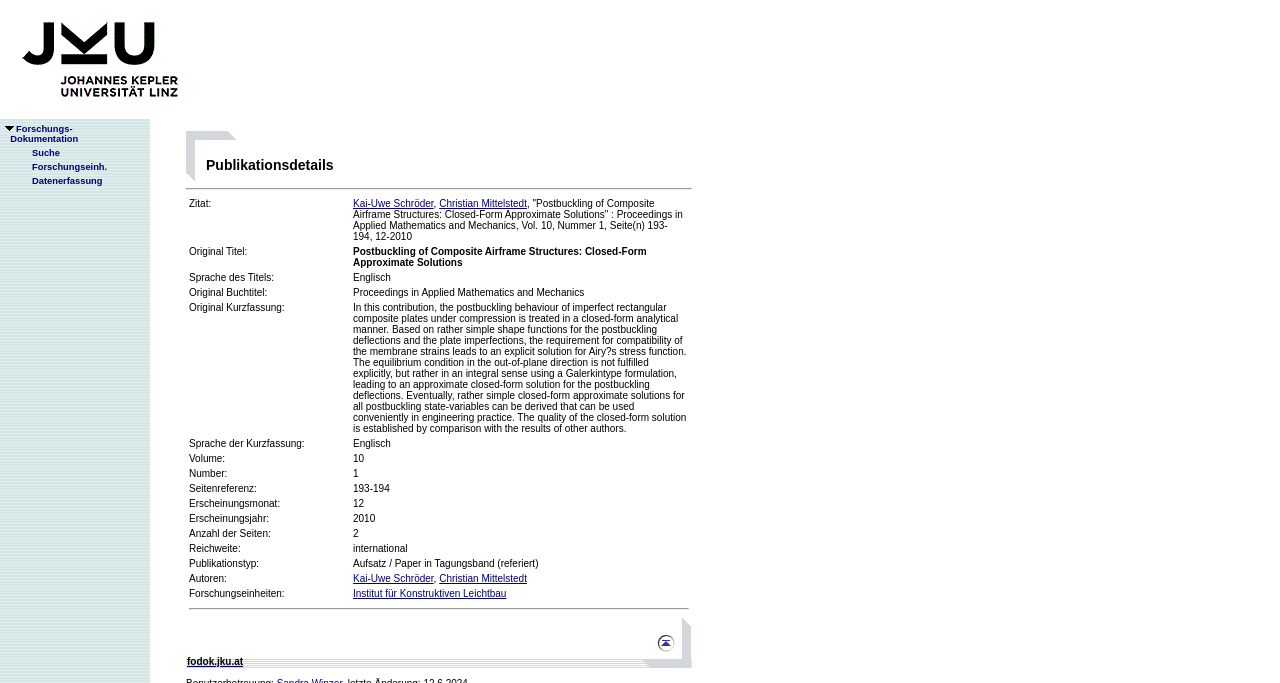Could you specify the bounding box coordinates for the clickable section to complete the following instruction: "Search for publications"?

[0.012, 0.217, 0.047, 0.231]